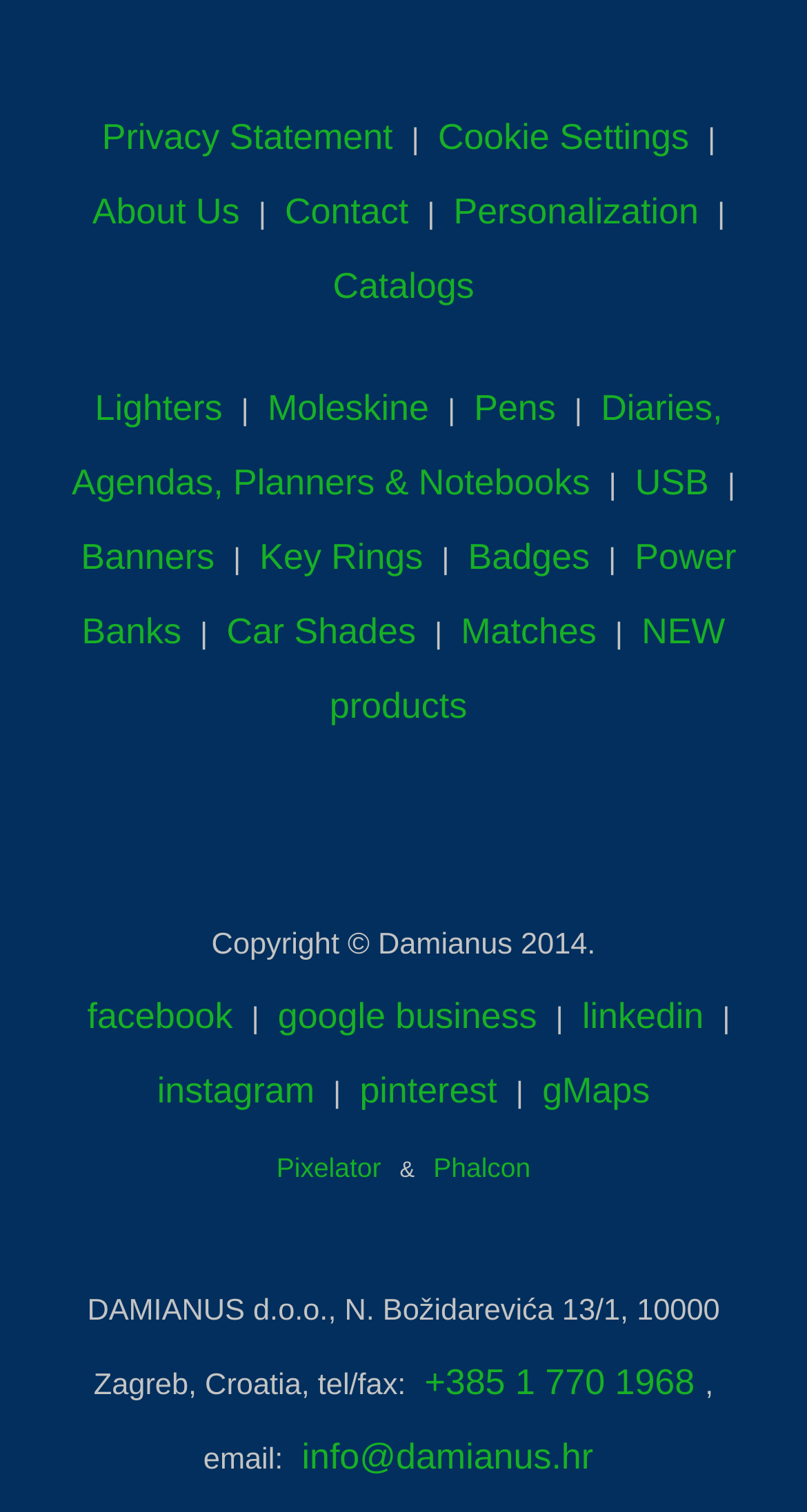Give the bounding box coordinates for the element described as: "google business".

[0.344, 0.658, 0.665, 0.685]